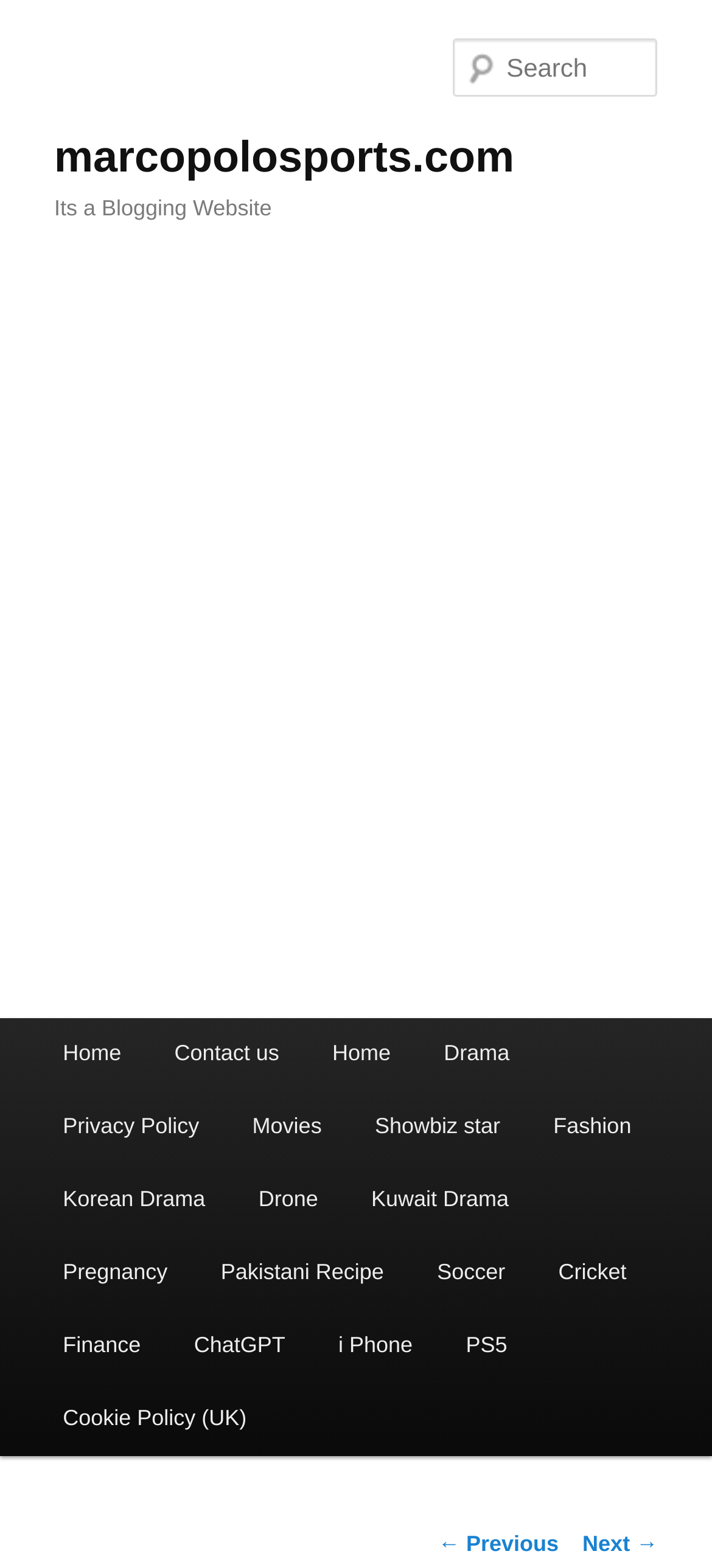Find the bounding box coordinates for the area that should be clicked to accomplish the instruction: "Go to Home page".

[0.051, 0.65, 0.208, 0.696]